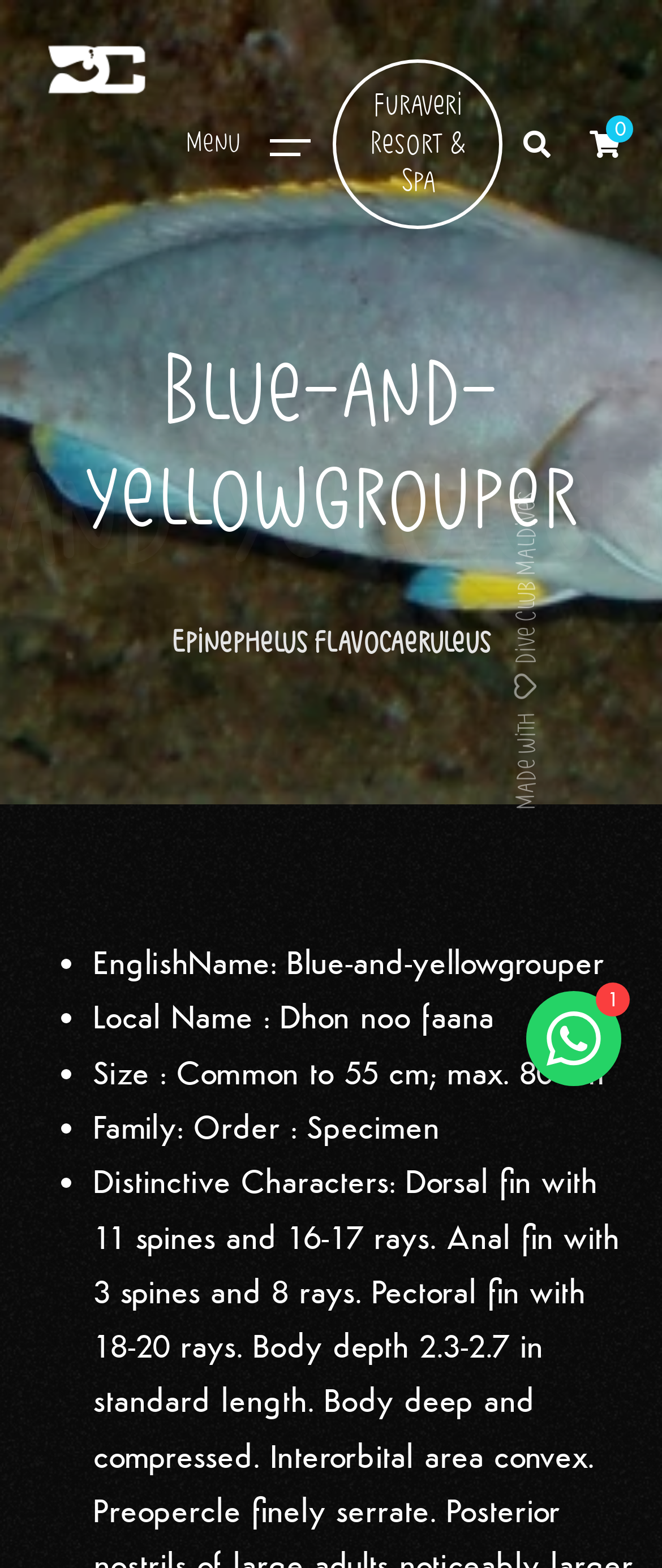What is the name of the fish species described on the webpage? Please answer the question using a single word or phrase based on the image.

Blue-and-yellowgrouper